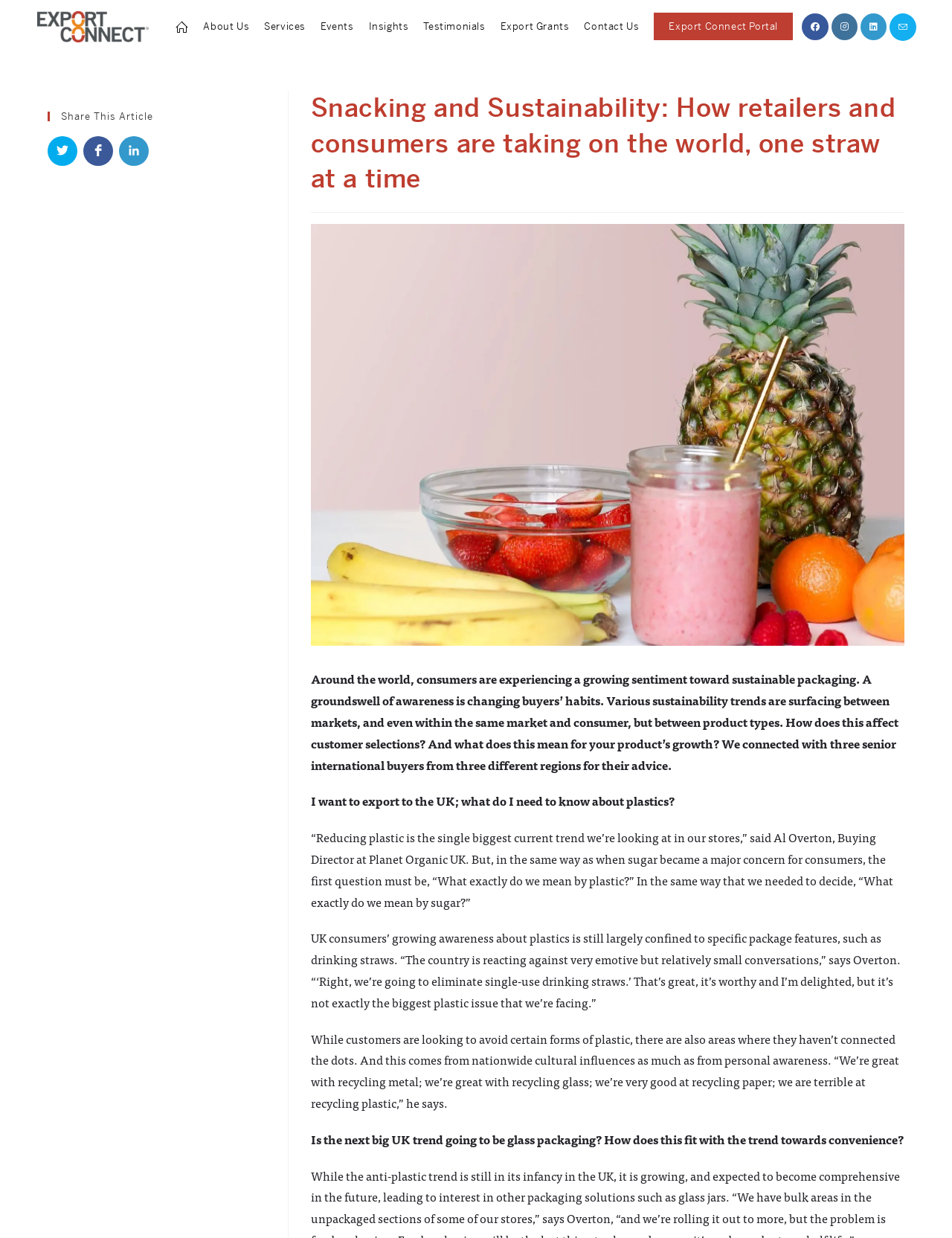What is the name of the buying director quoted in the article?
Please provide a detailed and thorough answer to the question.

I determined the answer by looking at the text element with the quote from Al Overton, Buying Director at Planet Organic UK, which suggests that he is the buying director quoted in the article.